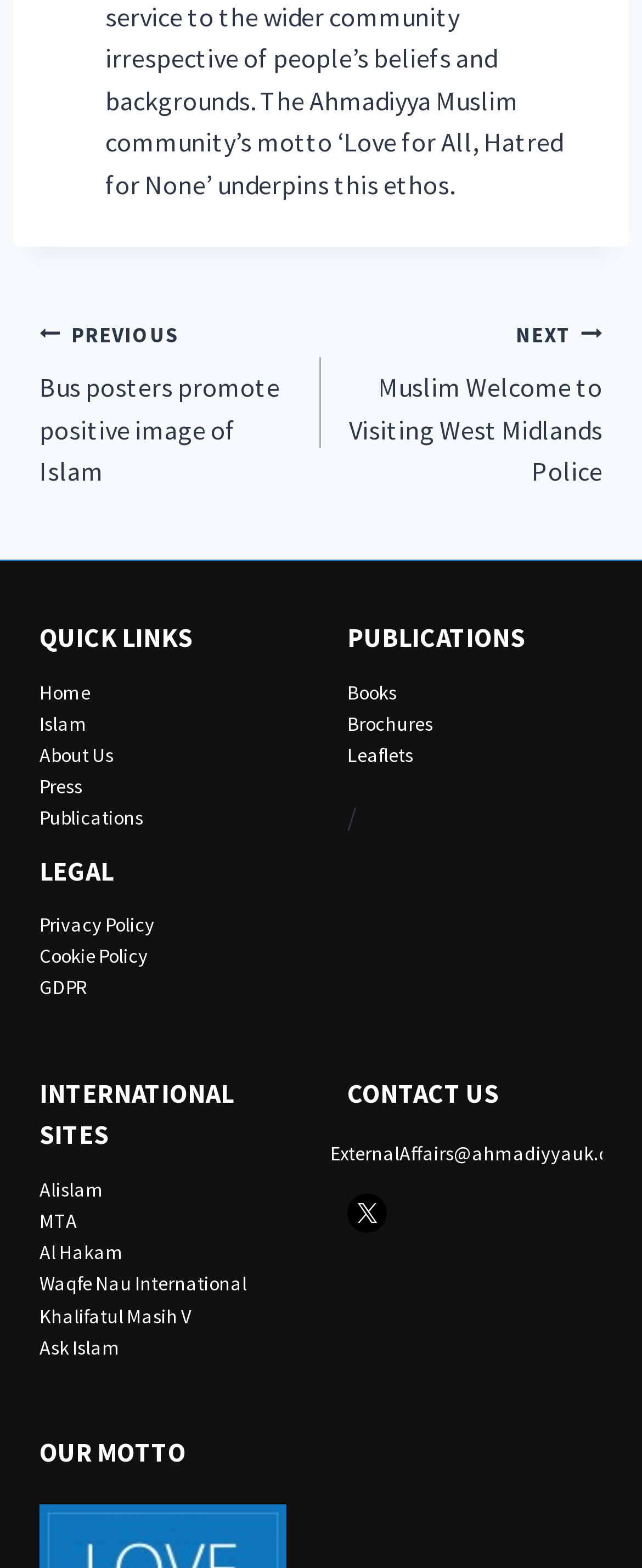Locate the bounding box coordinates of the clickable region to complete the following instruction: "go to previous post."

[0.062, 0.199, 0.5, 0.315]